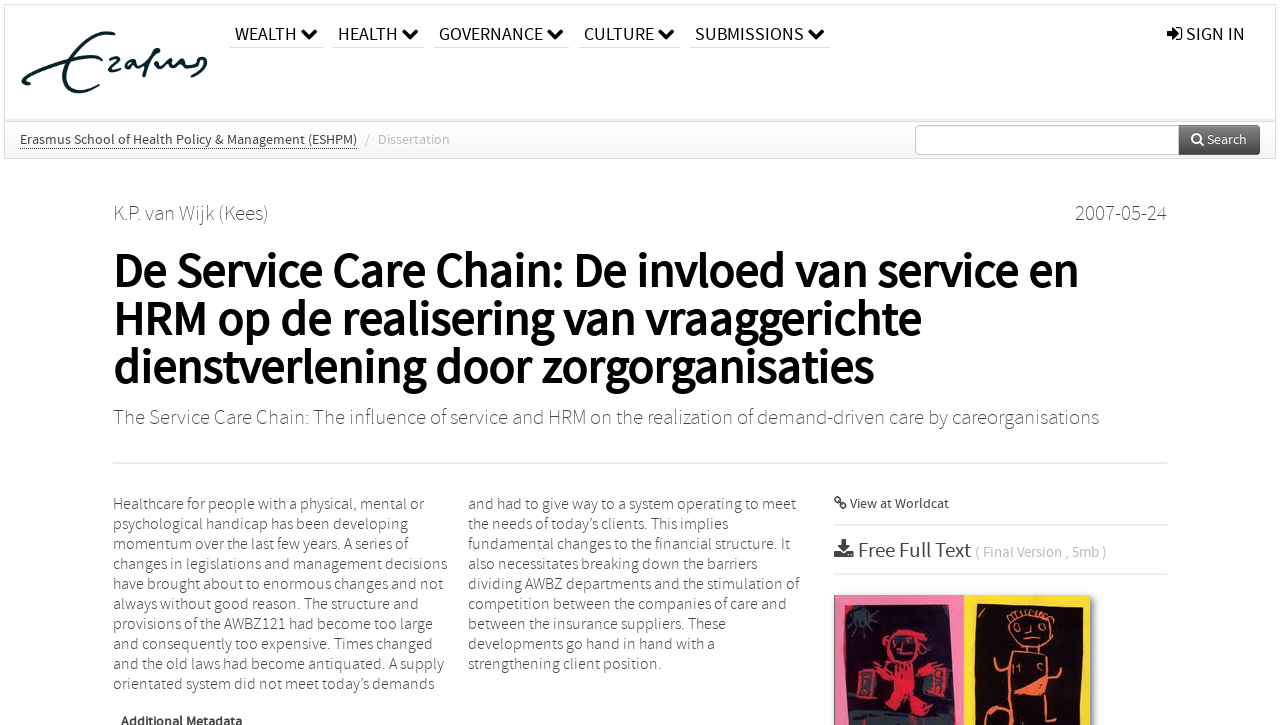Identify the bounding box coordinates of the region that needs to be clicked to carry out this instruction: "download full text". Provide these coordinates as four float numbers ranging from 0 to 1, i.e., [left, top, right, bottom].

[0.651, 0.743, 0.865, 0.776]